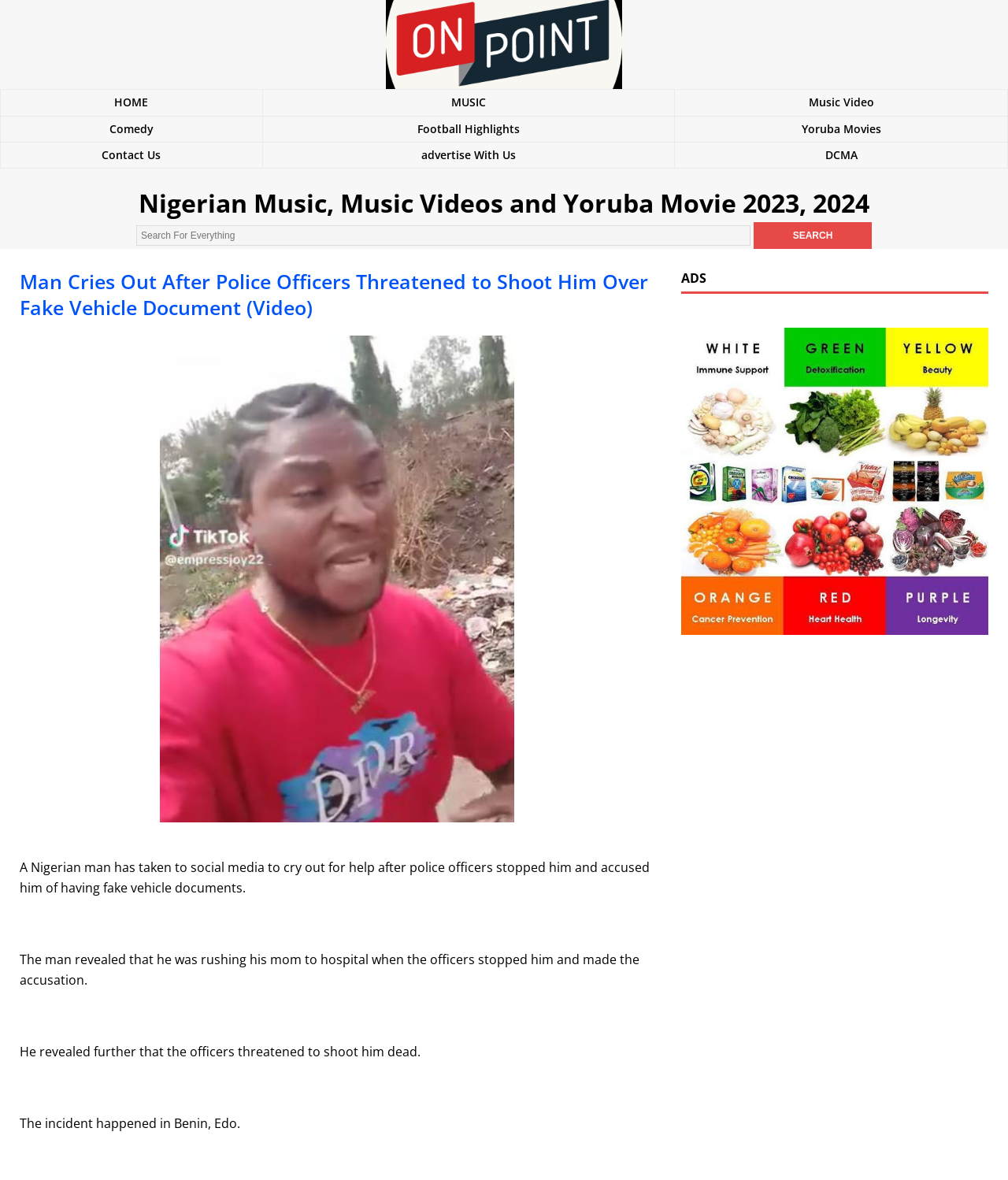What is the purpose of the textbox?
Could you answer the question in a detailed manner, providing as much information as possible?

I found a textbox with a button labeled 'Search' next to it, which suggests that the purpose of the textbox is to input search queries.